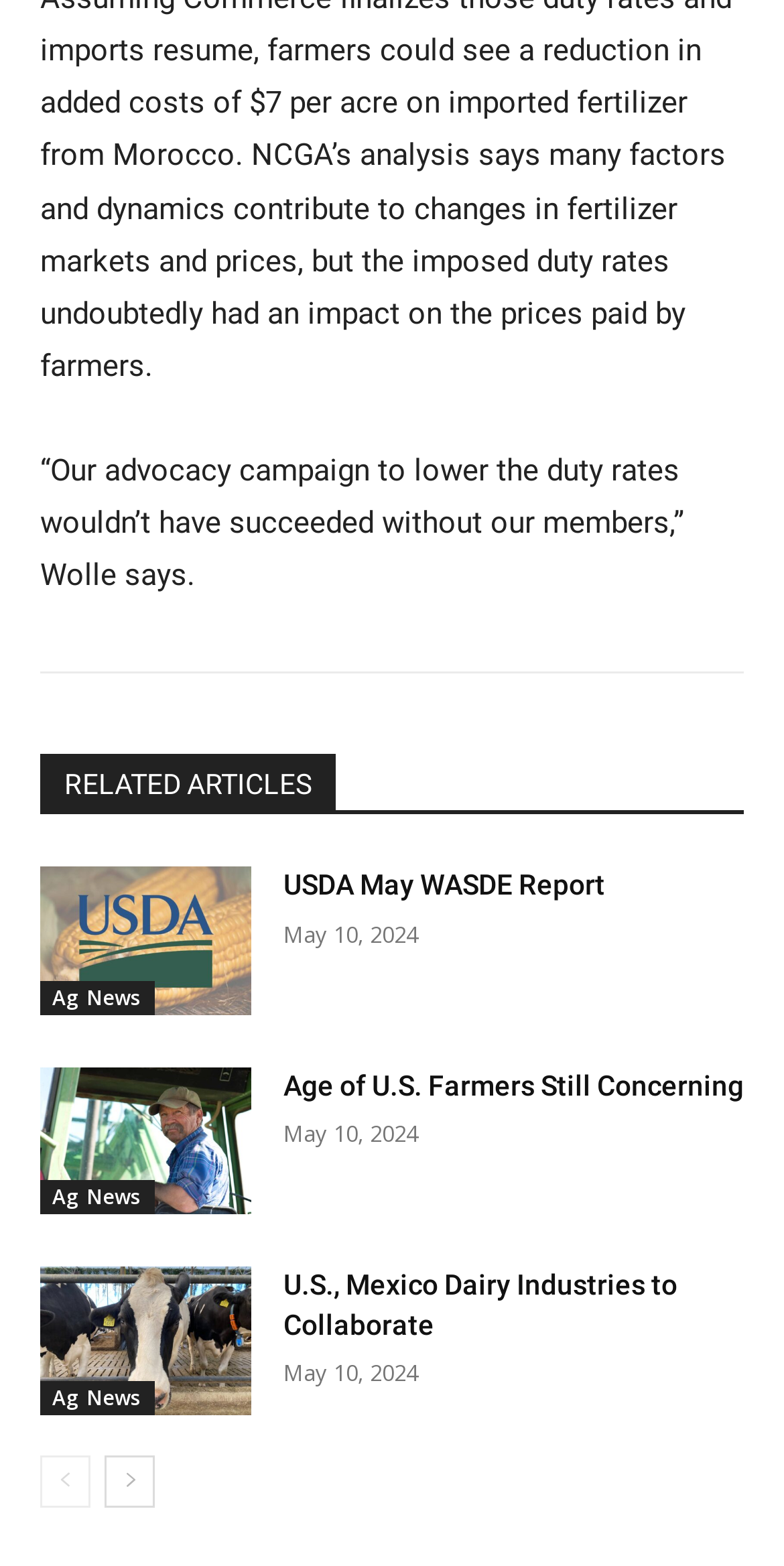Pinpoint the bounding box coordinates for the area that should be clicked to perform the following instruction: "Read article about Age of U.S. Farmers Still Concerning".

[0.362, 0.683, 0.949, 0.703]